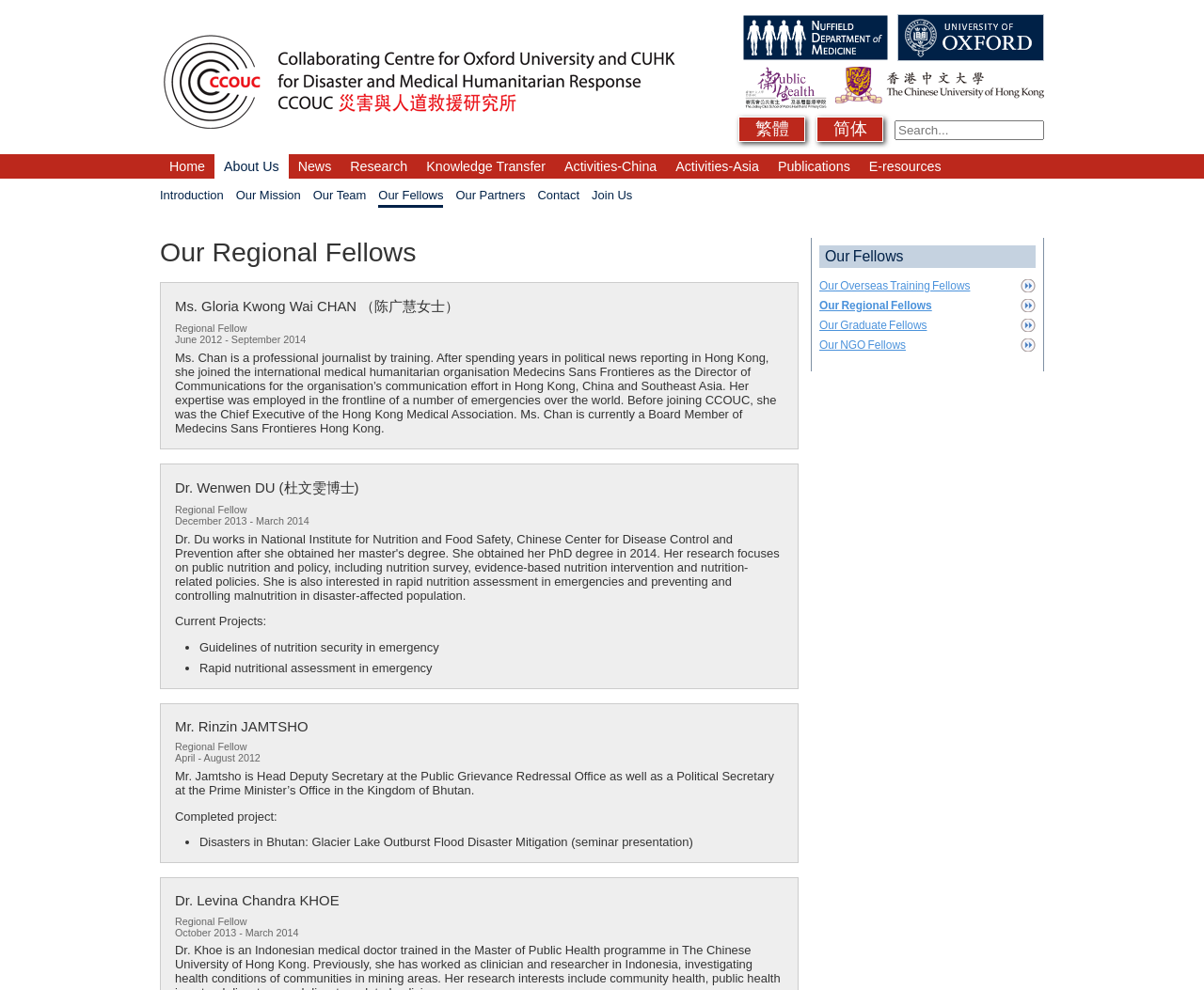Provide a comprehensive caption for the webpage.

This webpage is about the regional fellows of CCOUC (Collaborating Centre for Oxford University and CUHK for Disaster and Medical Humanitarian Response). At the top of the page, there are four logos: NDM, Oxford University, Public Health, and CUHK, aligned horizontally. Below the logos, there is a search bar and language selection options.

The main navigation menu is located below the search bar, with links to "Home", "About Us", "News", "Research", "Knowledge Transfer", "Activities-China", "Activities-Asia", "Publications", and "E-resources". 

Below the navigation menu, there is a secondary menu with links to "Introduction", "Our Mission", "Our Team", "Our Fellows", "Our Partners", "Contact", and "Join Us".

The main content of the page is divided into sections, each featuring a regional fellow. There are three fellows presented: Ms. Gloria Kwong Wai CHAN, Dr. Wenwen DU, and Mr. Rinzin JAMTSHO. Each section includes the fellow's name, title, and a brief description of their background and experience. Some sections also include lists of projects or completed work.

On the right side of the page, there is a sidebar with links to "Our Fellows", "Our Overseas Training Fellows", "Our Regional Fellows", "Our Graduate Fellows", and "Our NGO Fellows".